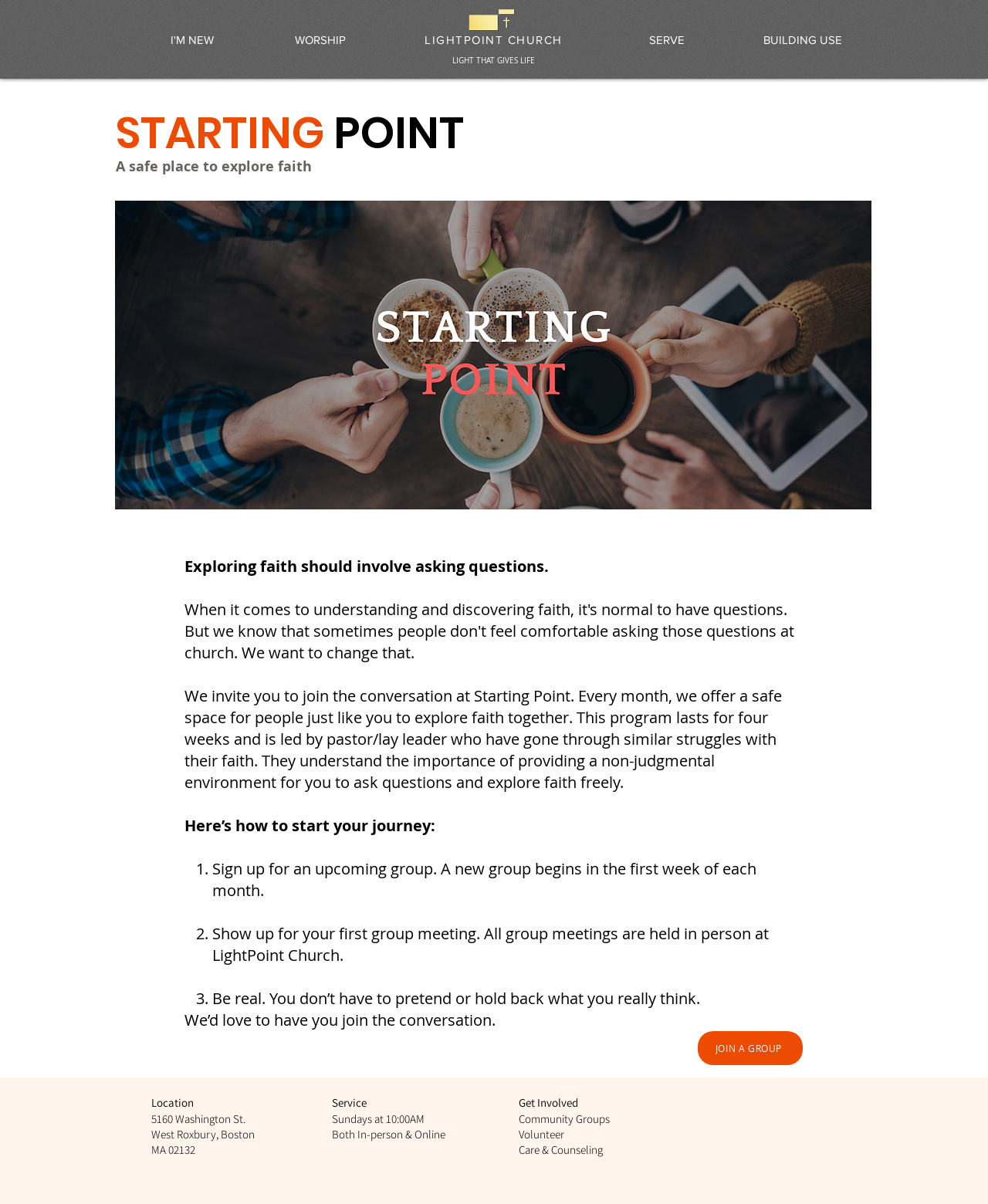From the webpage screenshot, predict the bounding box coordinates (top-left x, top-left y, bottom-right x, bottom-right y) for the UI element described here: JOIN A GROUP

[0.706, 0.857, 0.812, 0.885]